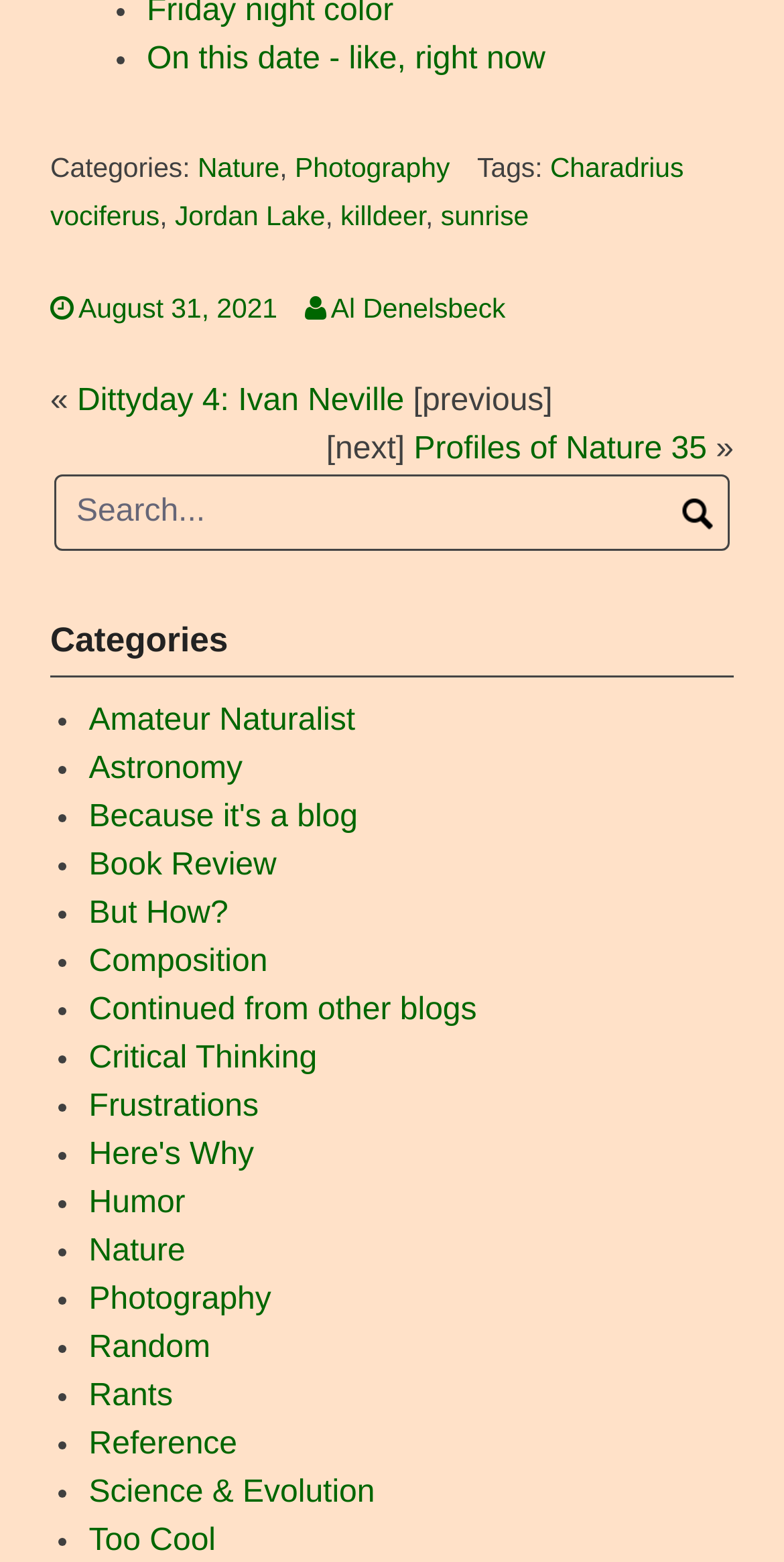Respond to the following question using a concise word or phrase: 
Who is the author of the current post?

Al Denelsbeck